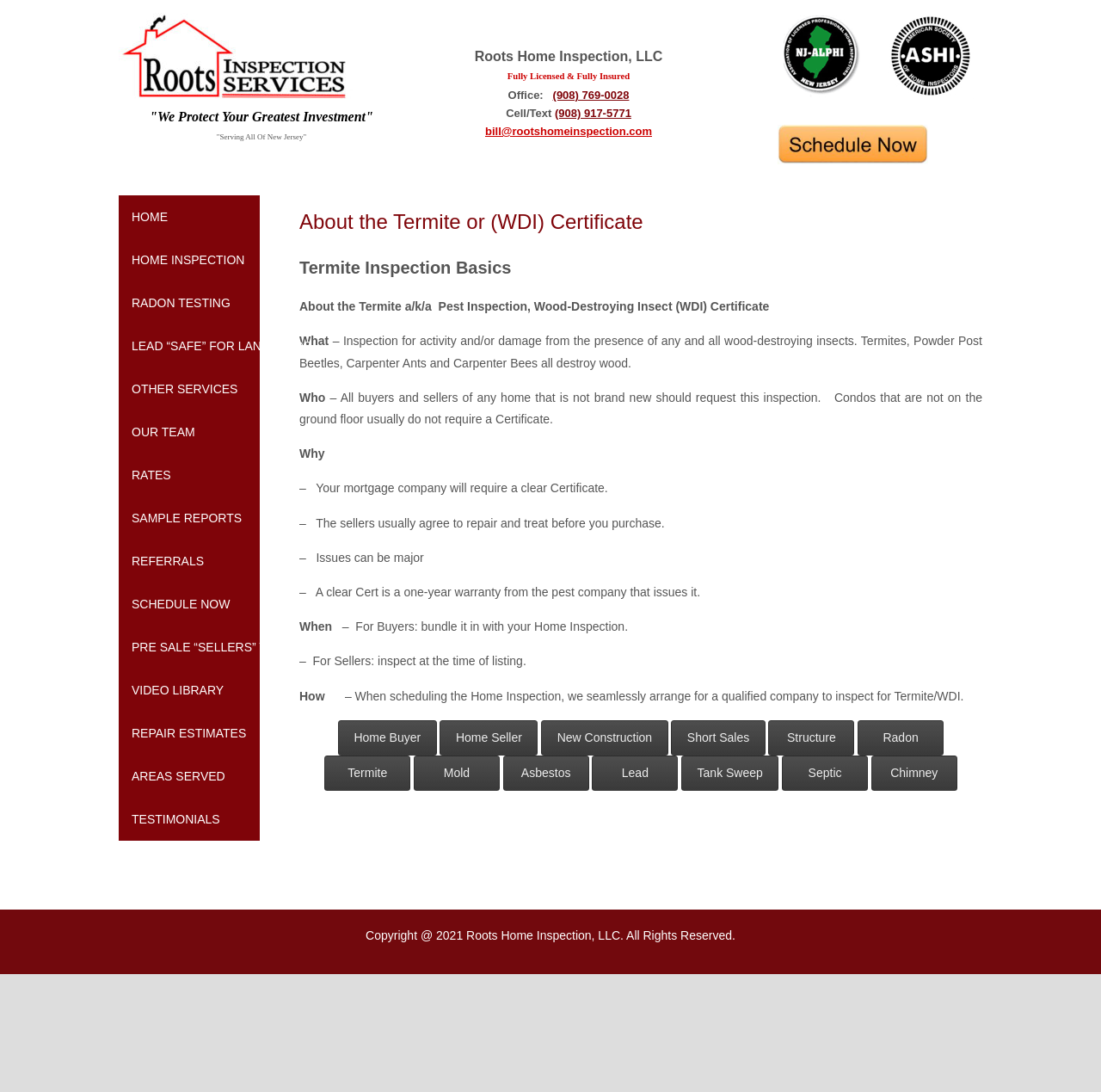Highlight the bounding box coordinates of the element you need to click to perform the following instruction: "Call the office number."

[0.502, 0.081, 0.571, 0.093]